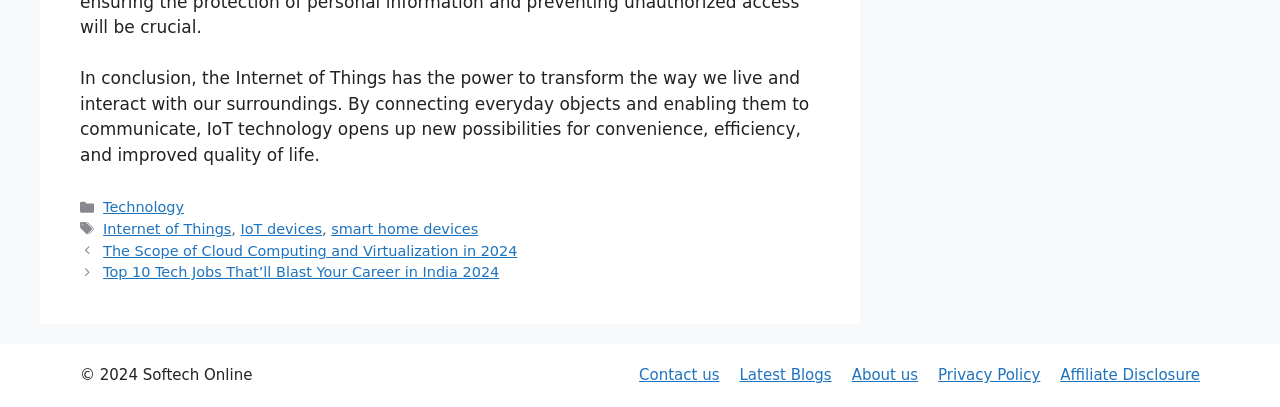Find the bounding box coordinates of the area that needs to be clicked in order to achieve the following instruction: "go to Contact us page". The coordinates should be specified as four float numbers between 0 and 1, i.e., [left, top, right, bottom].

[0.499, 0.899, 0.562, 0.944]